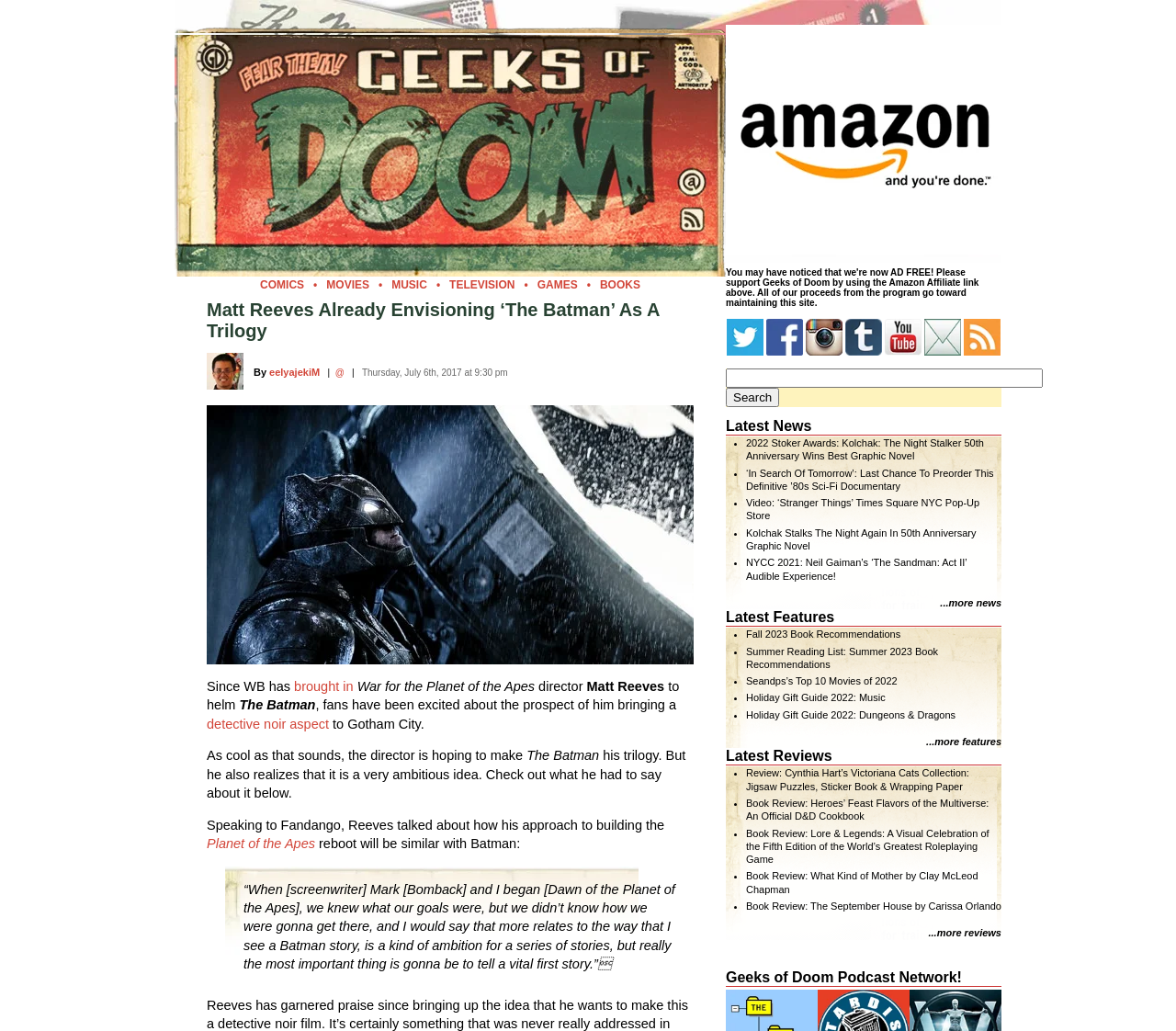Find and specify the bounding box coordinates that correspond to the clickable region for the instruction: "Check out the 'Batman v Superman: Dawn of Justice' link".

[0.176, 0.393, 0.59, 0.644]